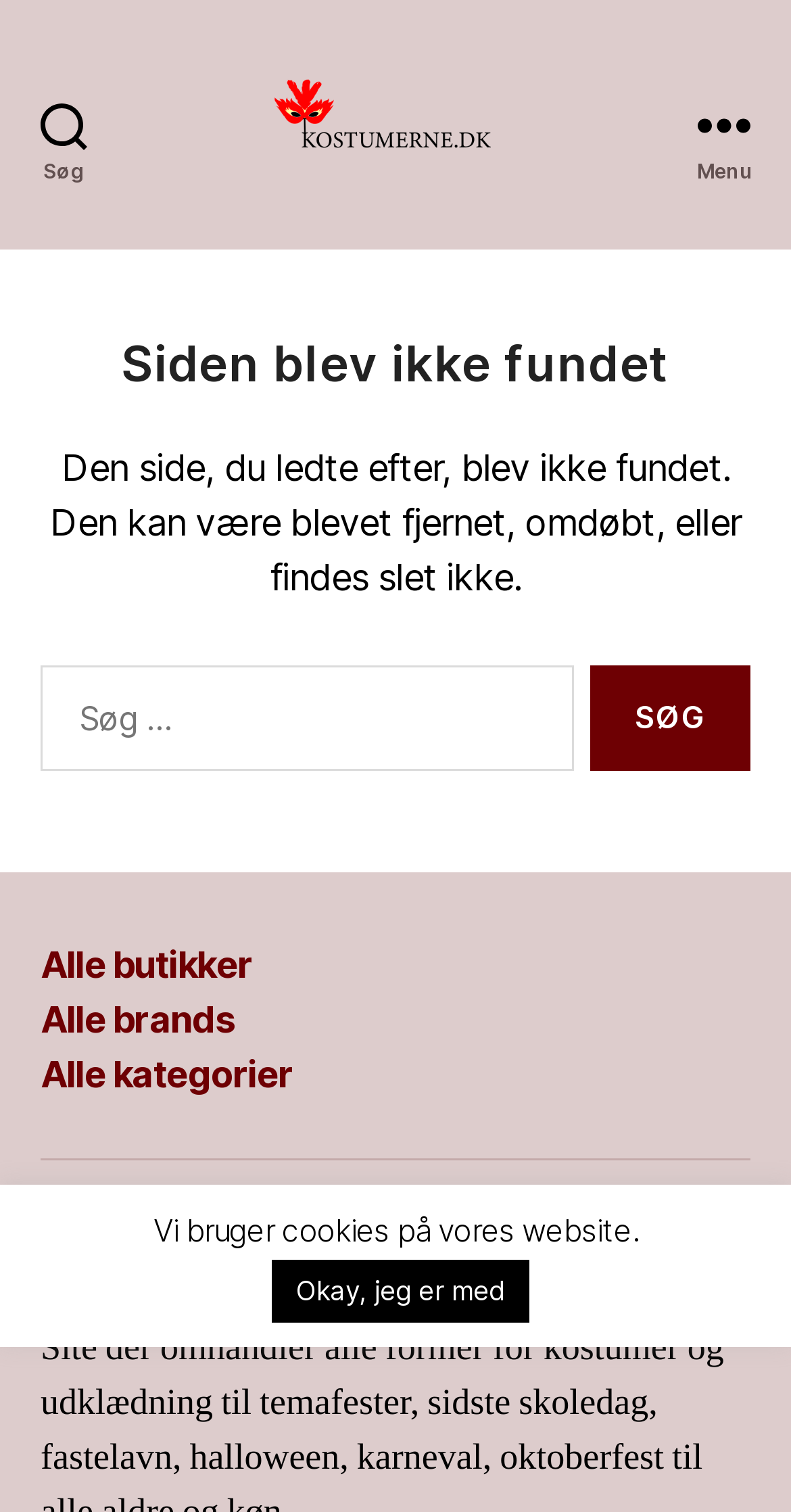Determine the coordinates of the bounding box that should be clicked to complete the instruction: "Go to Kostumerne.dk". The coordinates should be represented by four float numbers between 0 and 1: [left, top, right, bottom].

[0.346, 0.042, 0.654, 0.123]